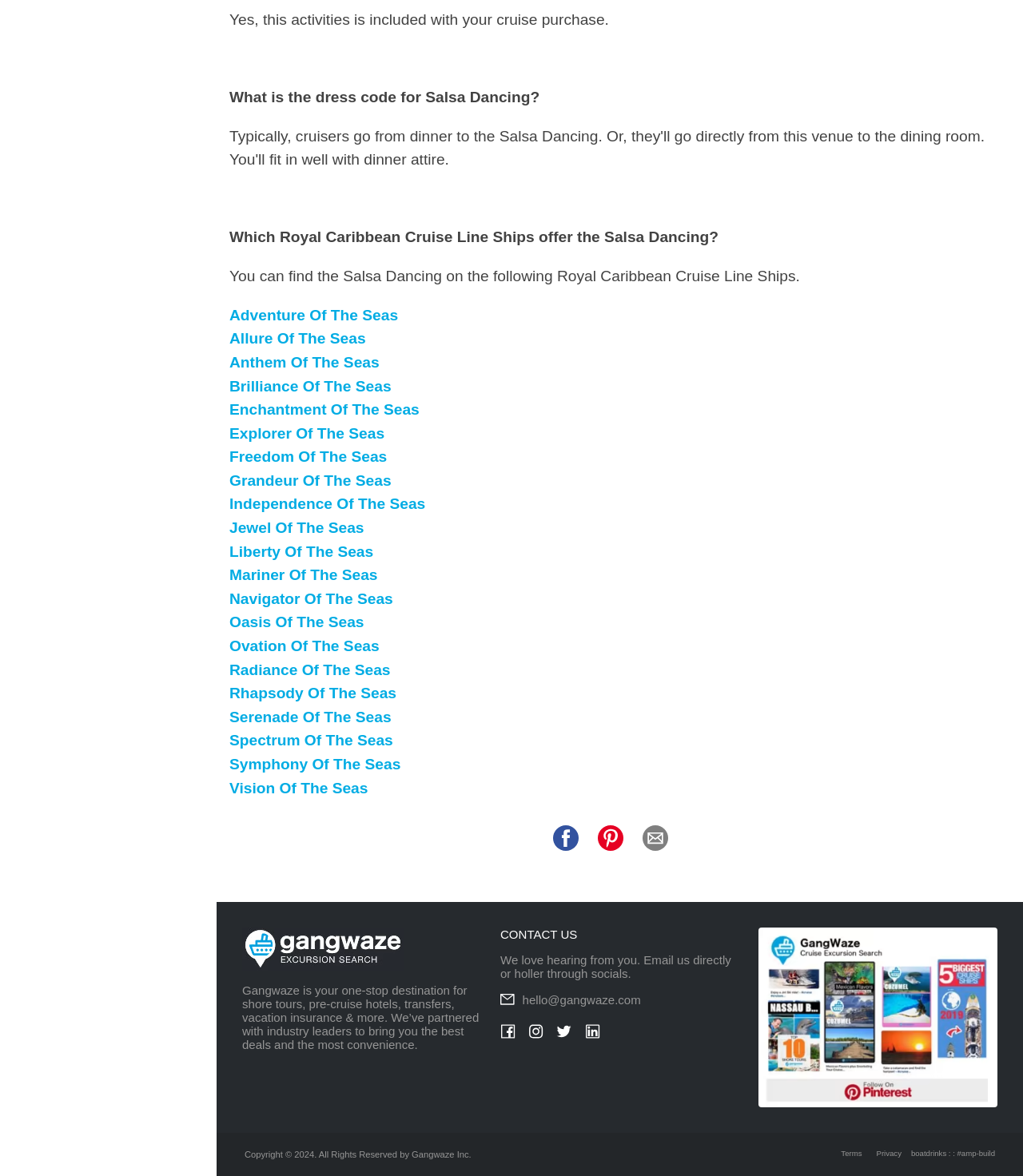Please identify the bounding box coordinates of the element I need to click to follow this instruction: "View Gangwaze on Pinterest".

[0.741, 0.789, 0.975, 0.941]